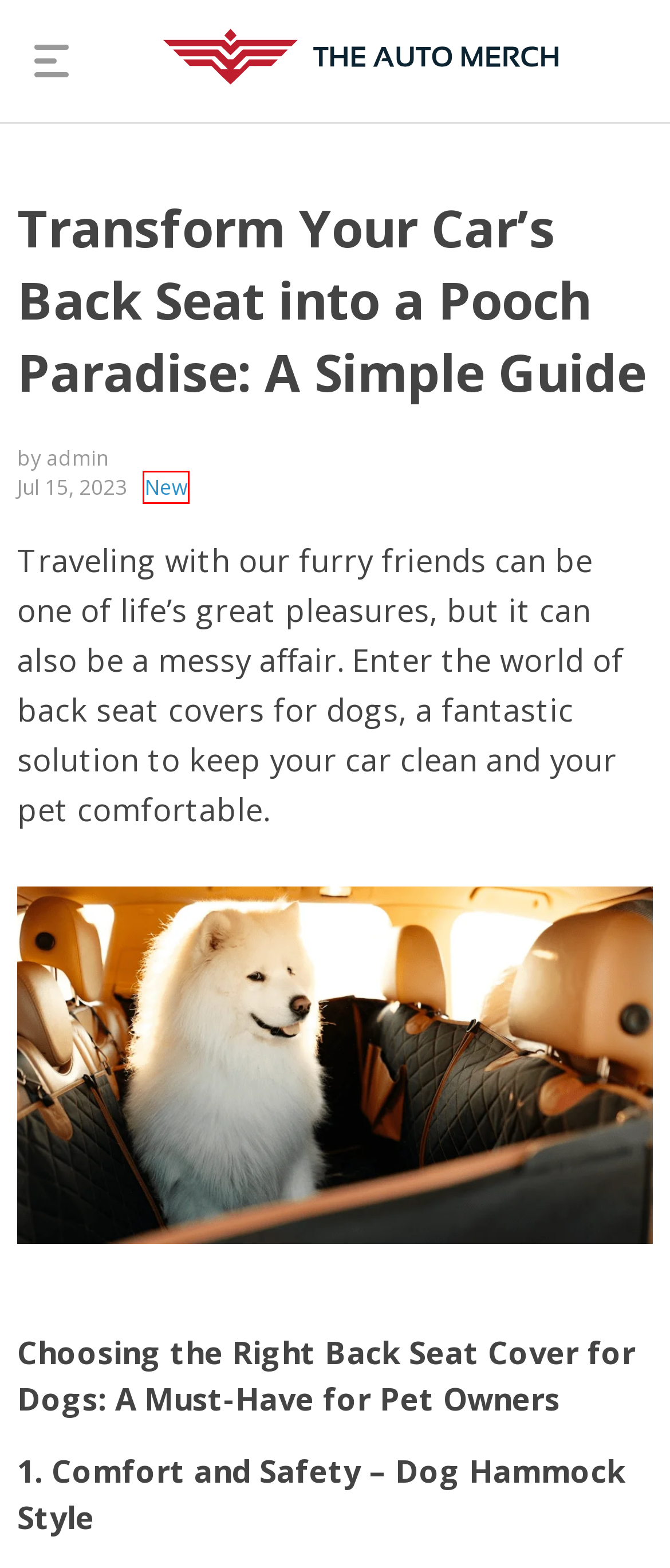Examine the screenshot of the webpage, noting the red bounding box around a UI element. Pick the webpage description that best matches the new page after the element in the red bounding box is clicked. Here are the candidates:
A. Safe Cruising for Canines: Dive into the Dog Seat Belt Revolution!
B. Uncover the Perfect Car Accessories for Every Car Lover's Gift List - The Auto Merch
C. Effortless Car Seat Storage Organizer: The Key to a Tidy Ride
D. Owleys Mini Vacuum Cleaner: A Car Lover's Dream Gadget!
E. The Ultimate Gift Guide for Car Enthusiasts: Must-Have Car Accessories - The Auto Merch
F. New - The Auto Merch
G. Delight the Car Enthusiast in Your Life with these Unique Car Accessories - The Auto Merch
H. Car Dog Hammock "Travel Buddy Mk. II" Owleys - The Auto Merch

F